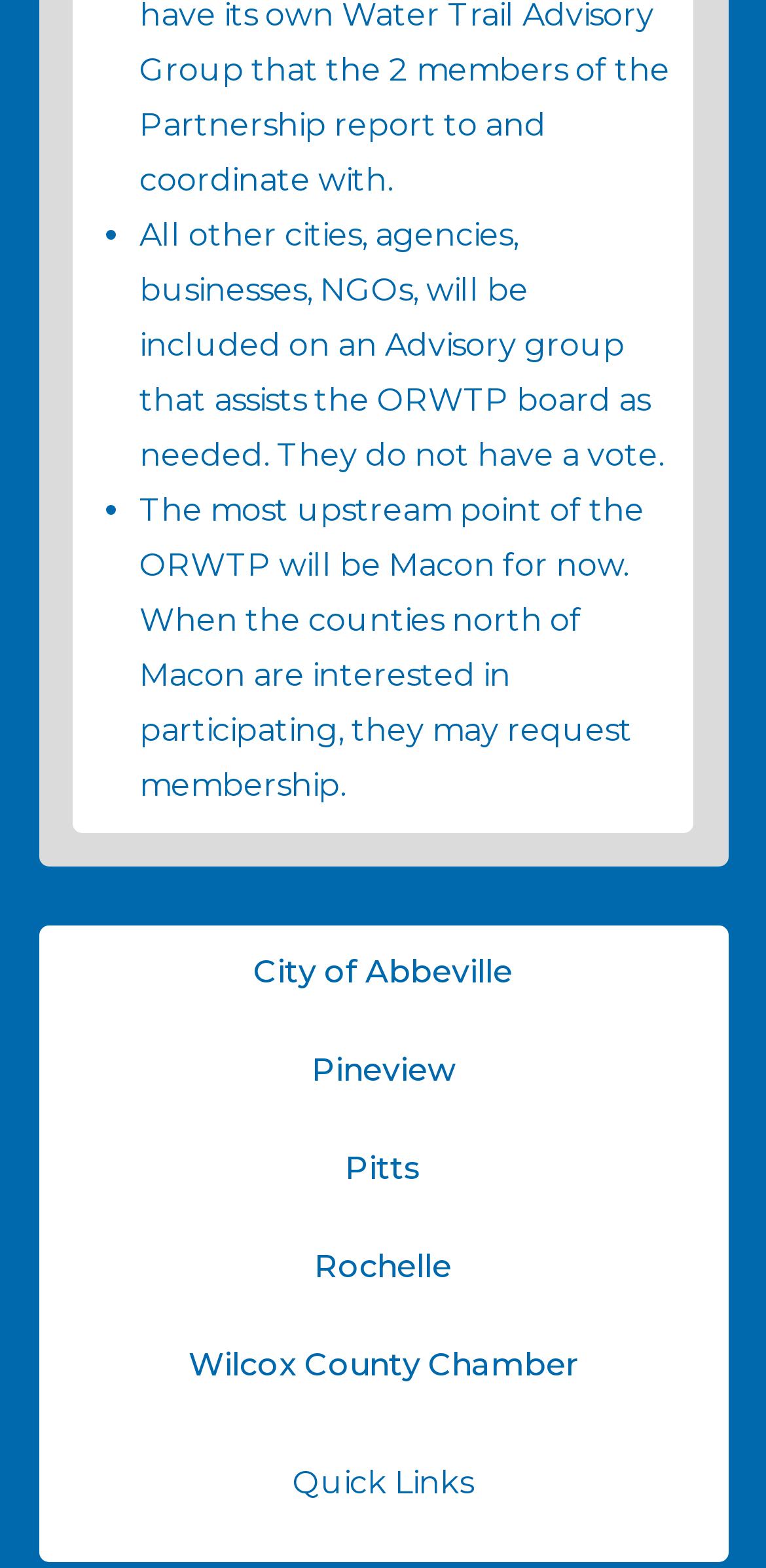Review the image closely and give a comprehensive answer to the question: What is the purpose of the Advisory group?

According to the StaticText element, 'All other cities, agencies, businesses, NGOs, will be included on an Advisory group that assists the ORWTP board as needed.' This indicates that the Advisory group's purpose is to assist the ORWTP board.